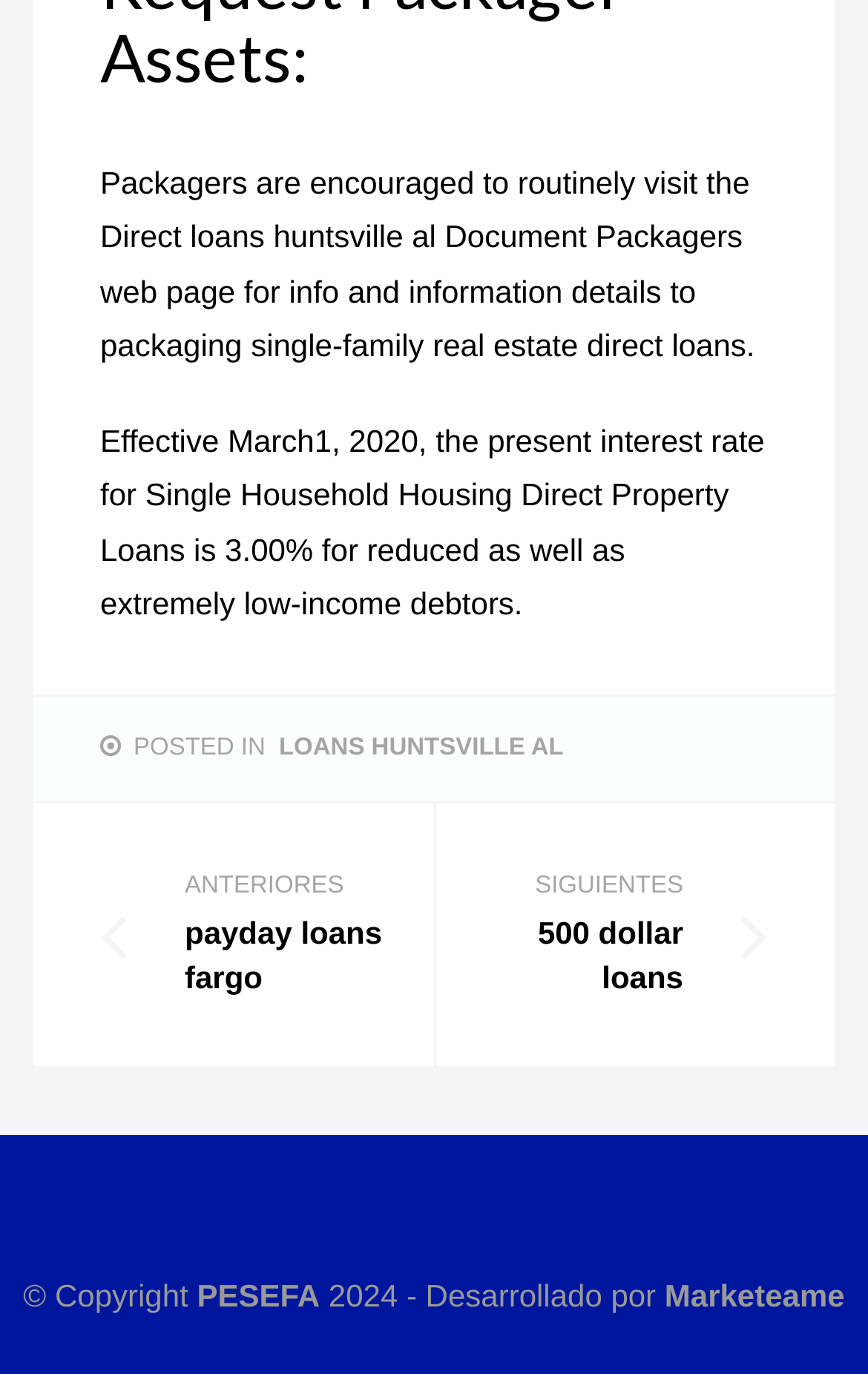Please provide a brief answer to the following inquiry using a single word or phrase:
How many links are there in the footer section?

2